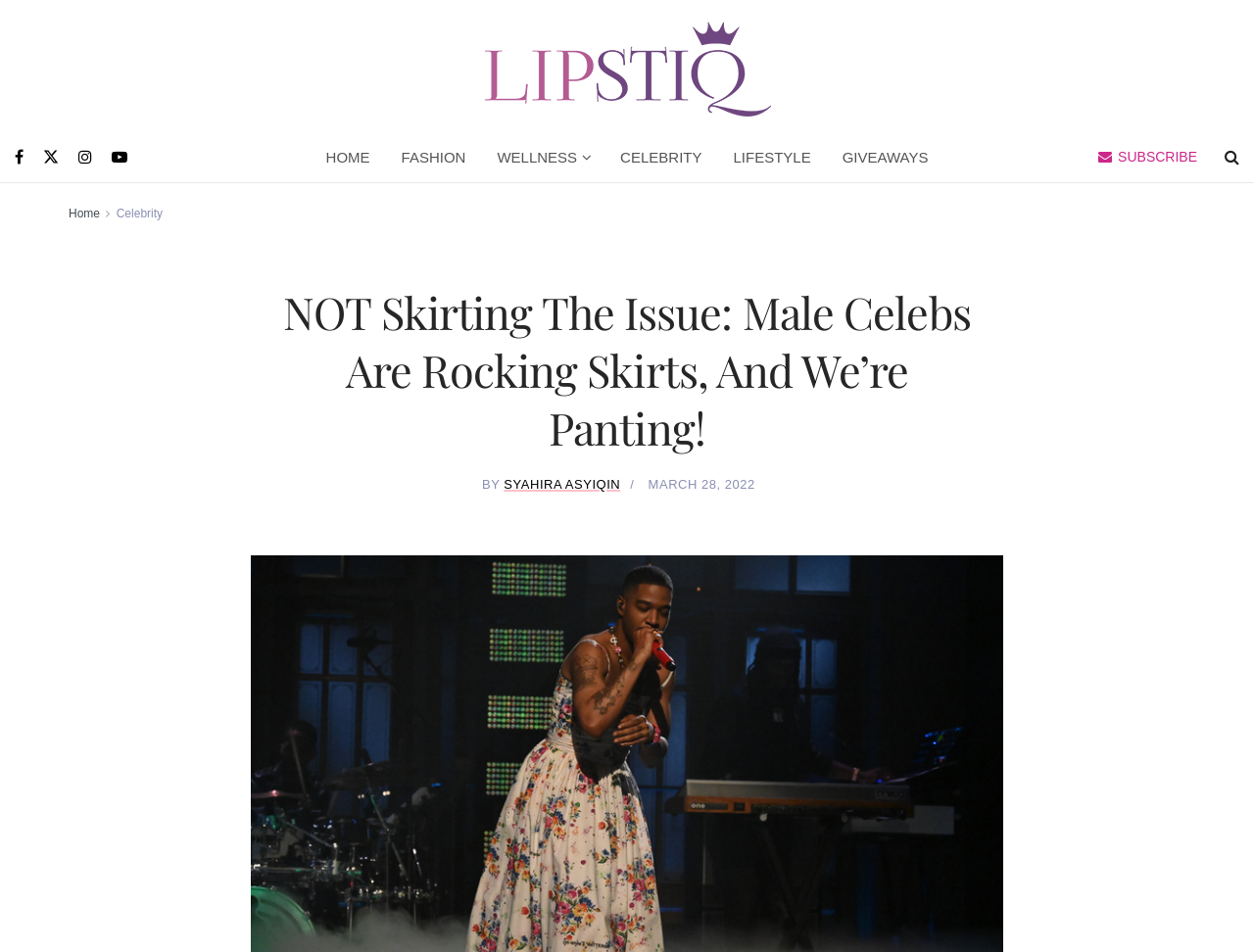Locate the bounding box coordinates of the clickable area needed to fulfill the instruction: "go to home page".

[0.247, 0.139, 0.307, 0.191]